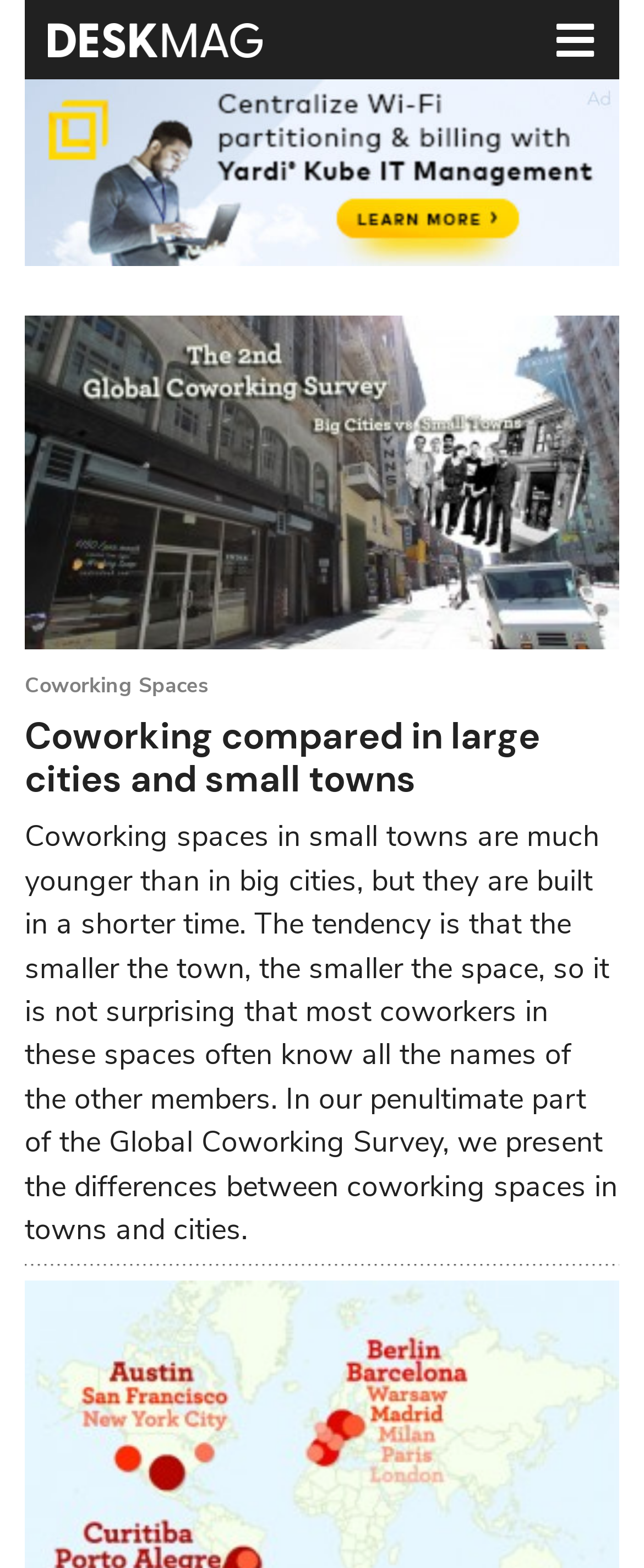Is there an image on the webpage?
Based on the visual, give a brief answer using one word or a short phrase.

Yes